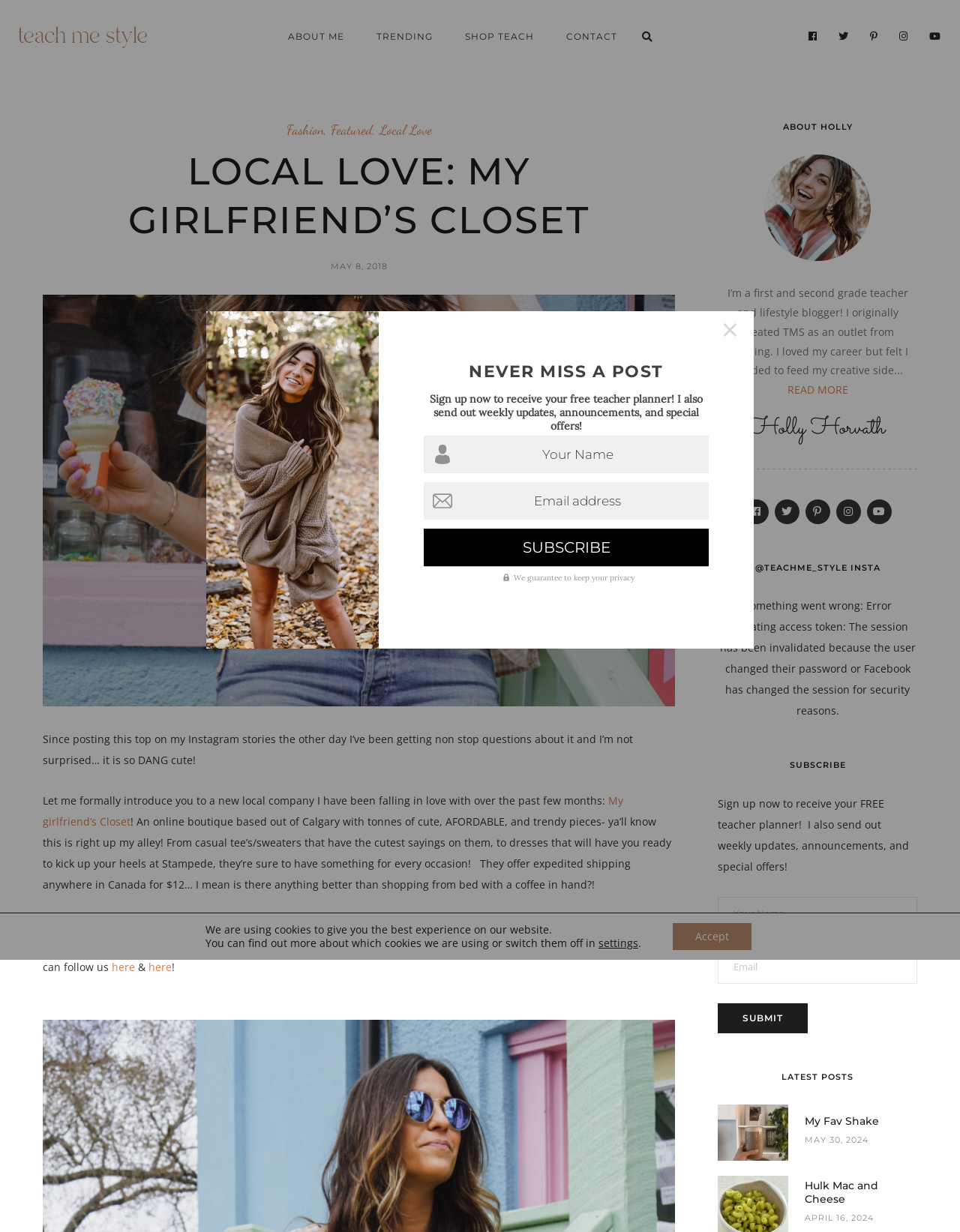Give the bounding box coordinates for the element described as: "title="Twitter"".

[0.807, 0.405, 0.832, 0.426]